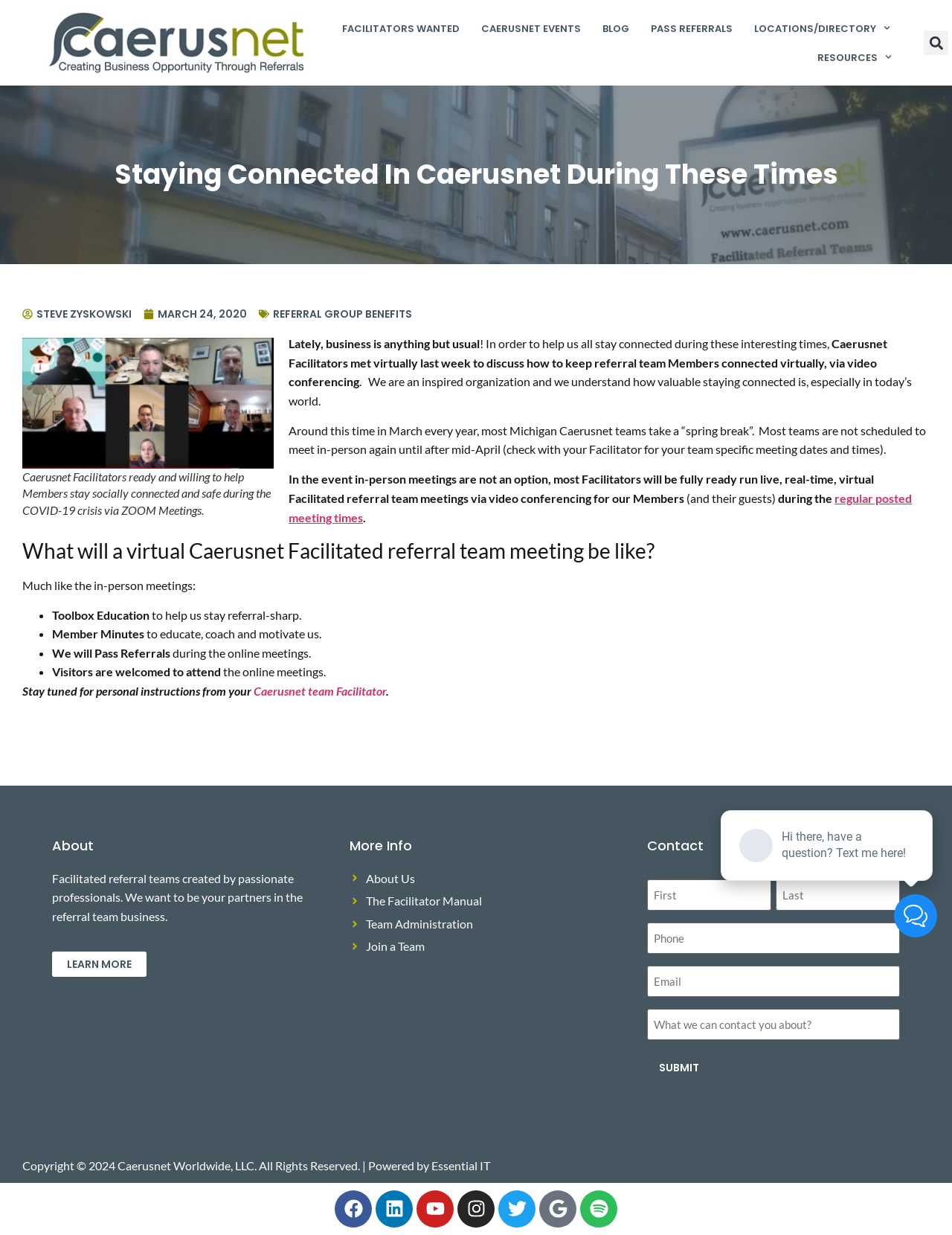With reference to the screenshot, provide a detailed response to the question below:
What social media platforms does Caerusnet have a presence on?

The webpage has links to Caerusnet's social media profiles on Facebook, Linkedin, Youtube, and Instagram, indicating that the organization has a presence on these platforms.